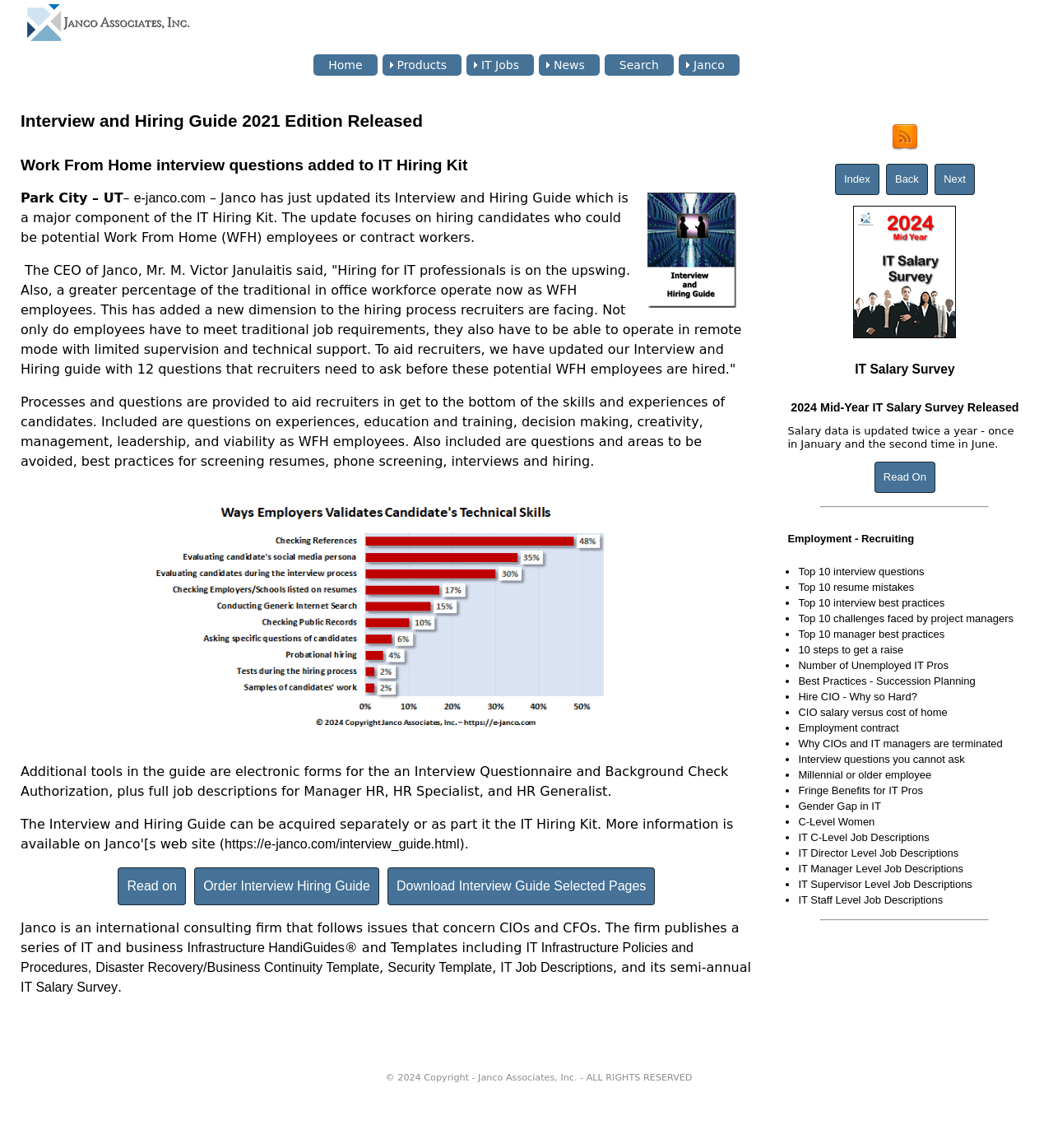Please examine the image and answer the question with a detailed explanation:
What is the topic of the article mentioned in the webpage?

I determined the topic of the article by reading the text of the webpage, which mentions 'hiring candidates who could be potential Work From Home (WFH) employees or contract workers' and 'interview questions that recruiters need to ask before these potential WFH employees are hired'.